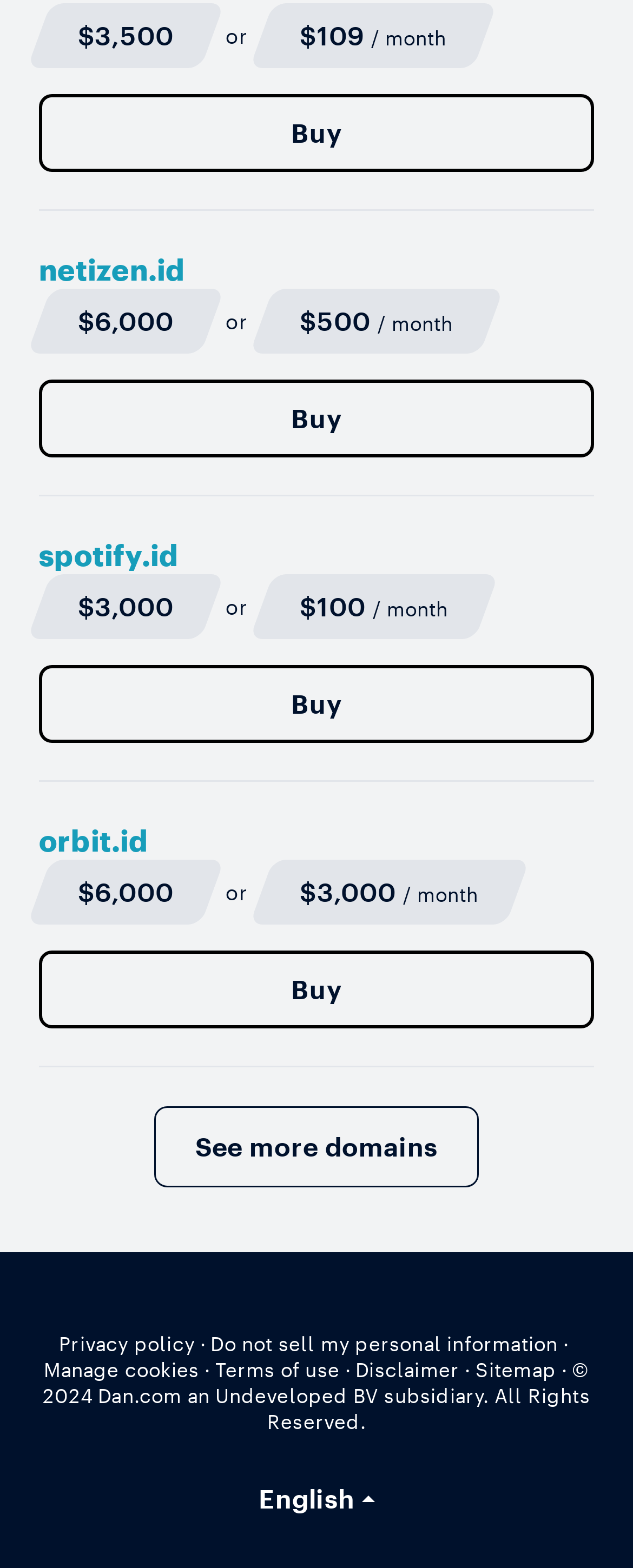Specify the bounding box coordinates of the area that needs to be clicked to achieve the following instruction: "Visit the 'netizen.id' website".

[0.062, 0.159, 0.938, 0.184]